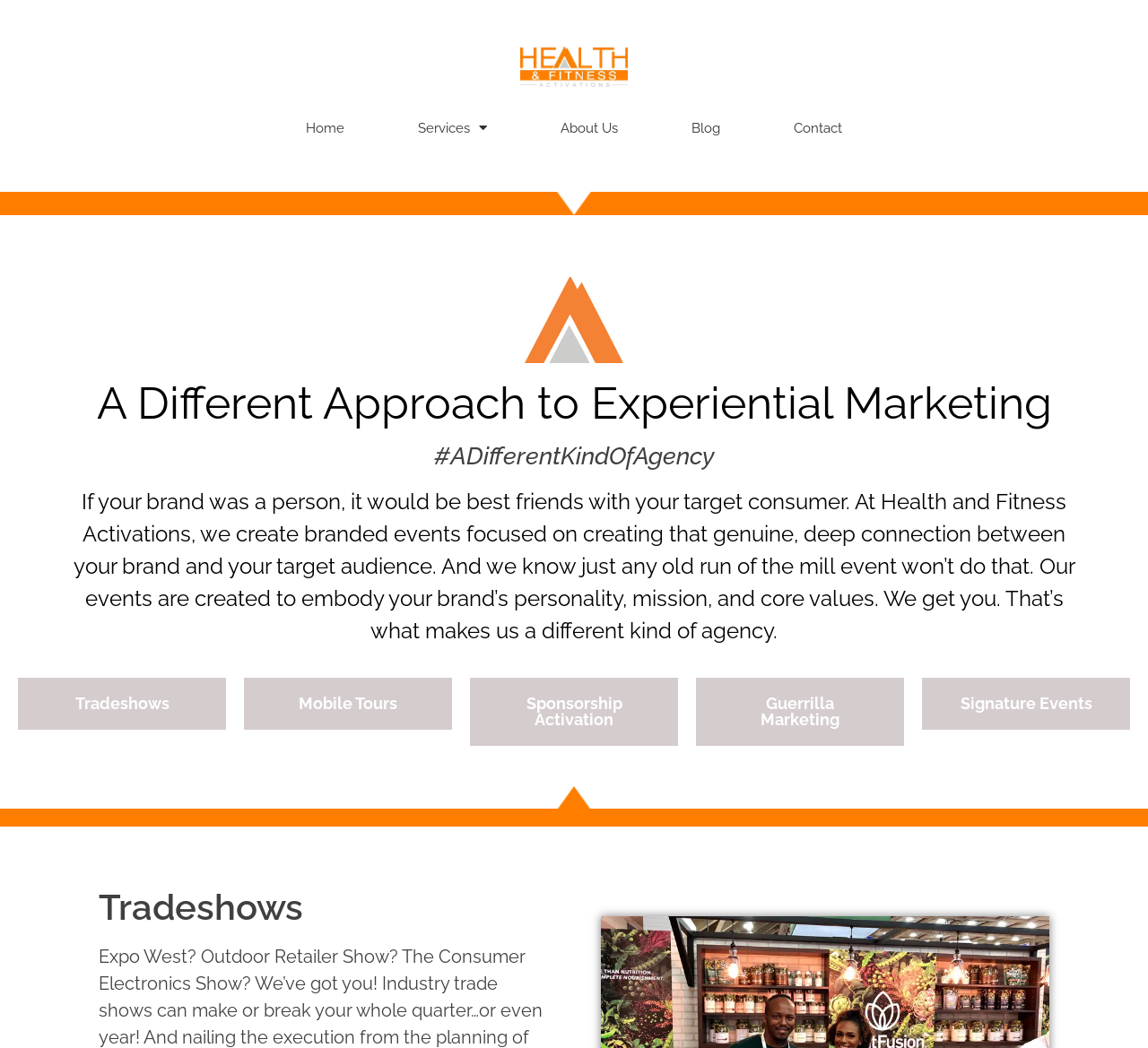Respond to the question with just a single word or phrase: 
What is the name of the logo displayed on the webpage?

HFA Mtn Logo